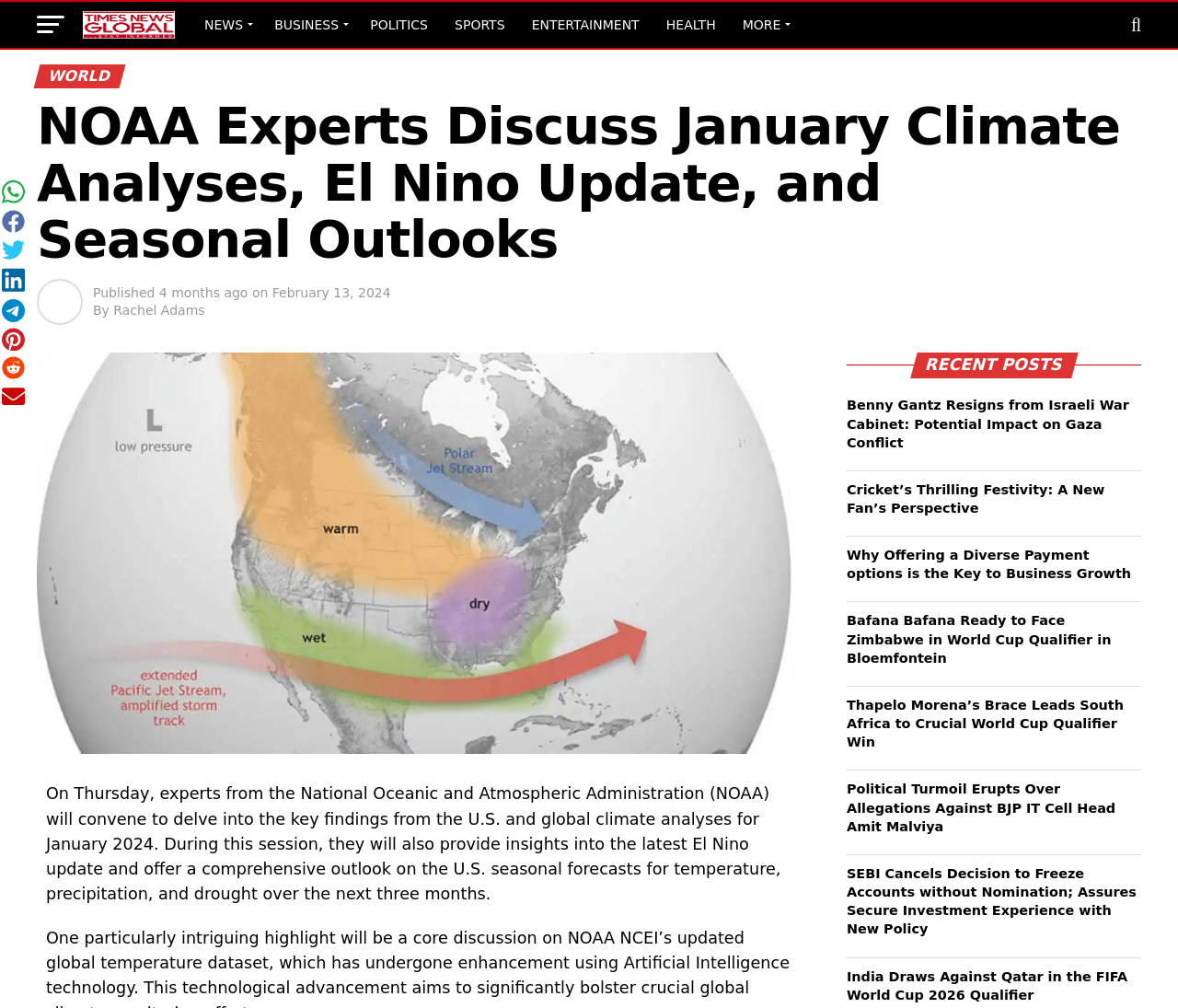Identify the bounding box coordinates for the element you need to click to achieve the following task: "Read the latest article". The coordinates must be four float values ranging from 0 to 1, formatted as [left, top, right, bottom].

None